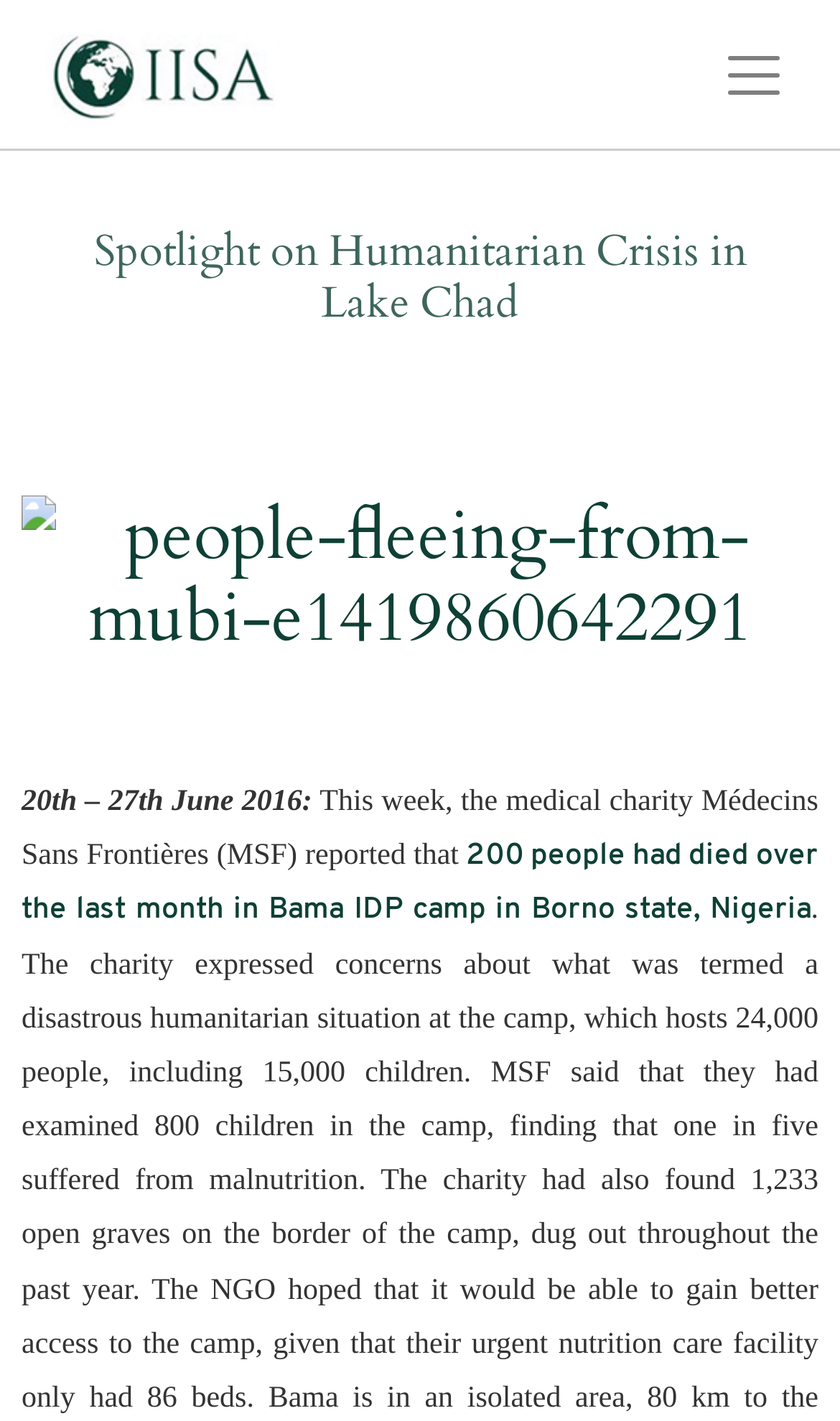What is the topic of the spotlight?
Based on the image, give a one-word or short phrase answer.

Humanitarian Crisis in Lake Chad